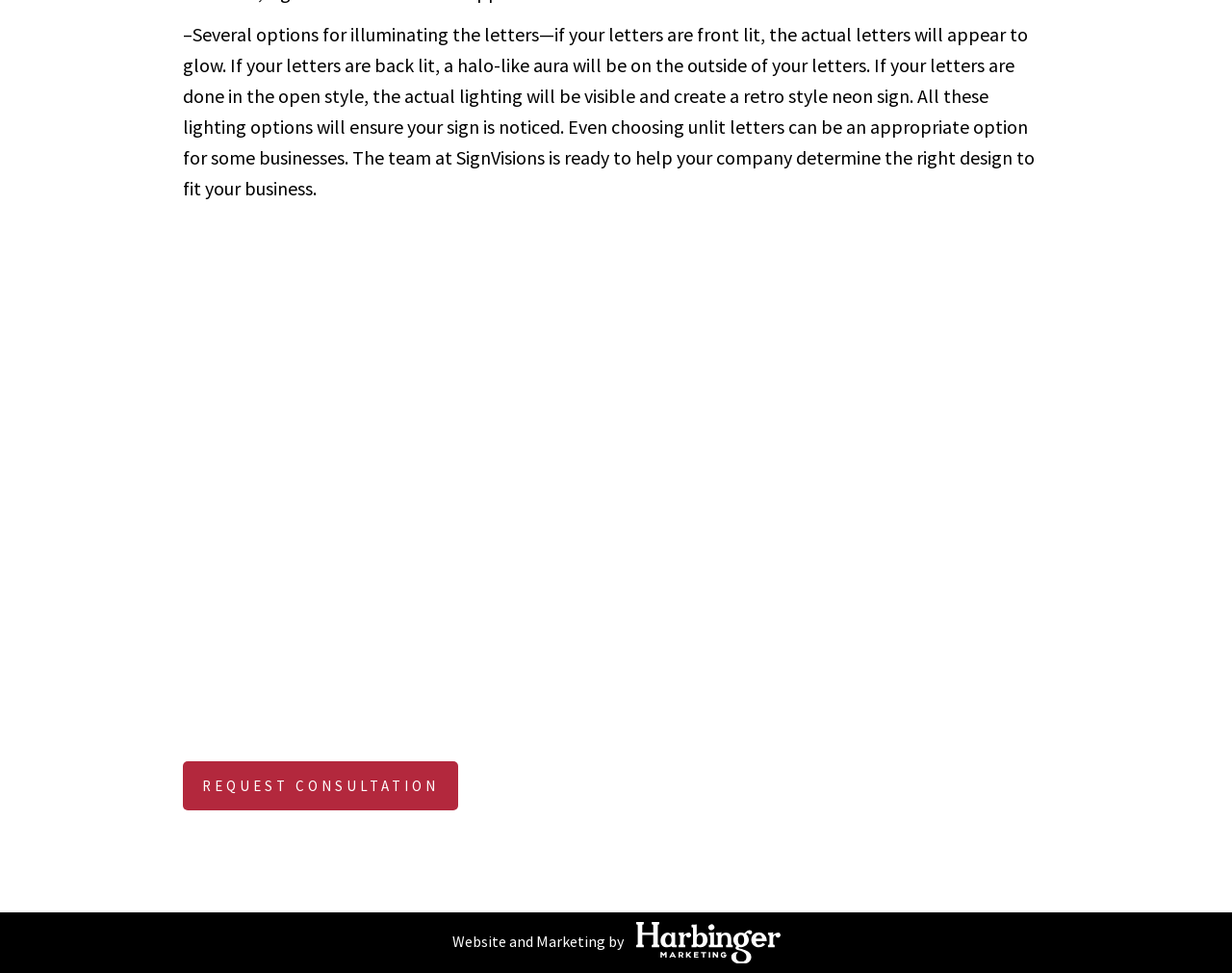Please specify the bounding box coordinates for the clickable region that will help you carry out the instruction: "Click on the 'SignVisions' link".

[0.148, 0.338, 0.388, 0.412]